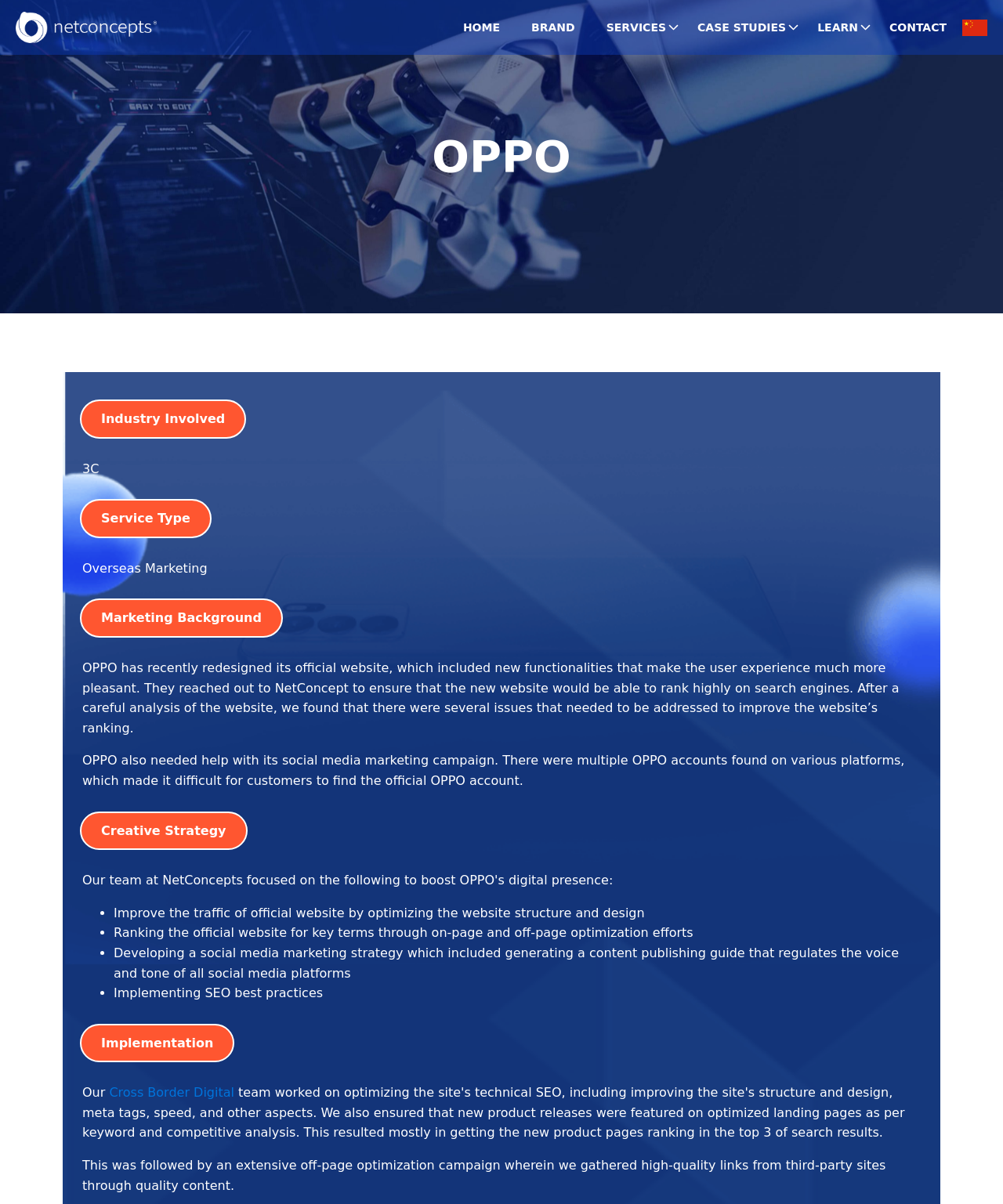What is the company that redesigned its official website?
Please provide a comprehensive answer based on the details in the screenshot.

The answer can be found in the StaticText element with the text 'OPPO has recently redesigned its official website, which included new functionalities that make the user experience much more pleasant.'